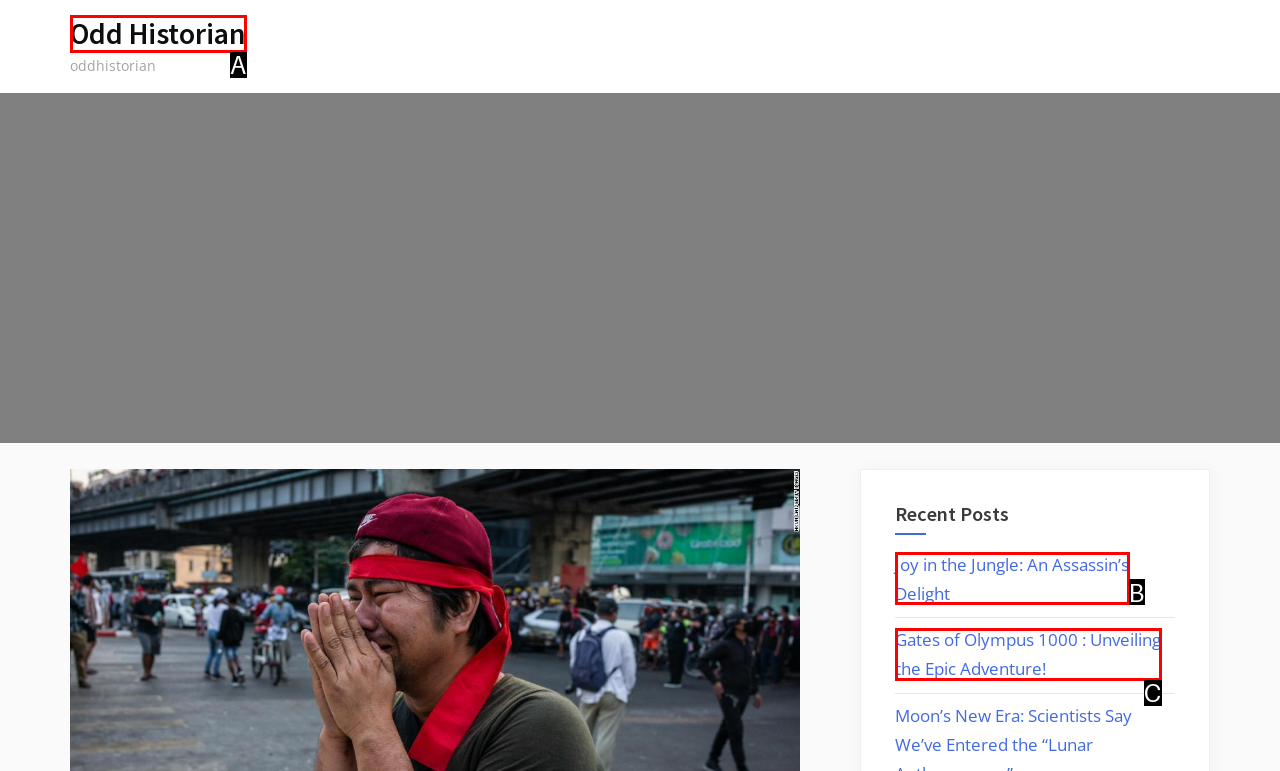Pinpoint the HTML element that fits the description: Odd Historian
Answer by providing the letter of the correct option.

A